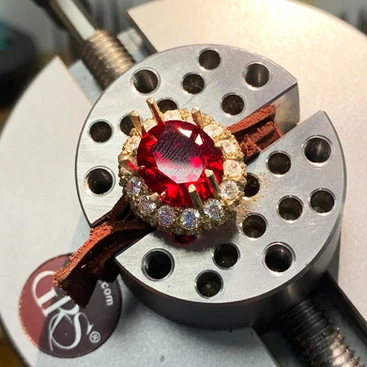Provide a thorough description of the contents of the image.

The image showcases an exquisite Ruby ring set within a precision vice, highlighting the intricate work involved in its craftsmanship. The centerpiece is a striking oval-shaped ruby, deeply red and radiating elegance, surrounded by a halo of sparkling diamonds that enhance its beauty. The ring is secured by a brown leather band, ensuring it remains steady during the setting process. The shiny metallic surface of the vice reflects the artistic attention to detail involved in jewelry making, illustrating the meticulous steps taken before the diamonds are finally set into place. This image captures the blend of artistry and engineering that characterizes high-quality jewelry design.